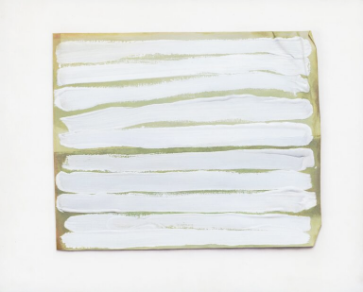Elaborate on the various elements present in the image.

The image titled "White Lines" presents a minimalist composition featuring broad, horizontal strokes of white paint applied over a textured, partially tinted background. The strokes, varying slightly in thickness and spacing, evoke a sense of calm and simplicity, inviting viewers to contemplate both the medium and the unembellished aesthetic. The subtle variations in the paint application and the underlying surface create a dynamic interplay of light and texture, making this artwork a powerful example of modernist abstraction. Its clean lines and restrained palette suggest themes of clarity and contemplation, encouraging an introspective viewing experience in the context of contemporary art.